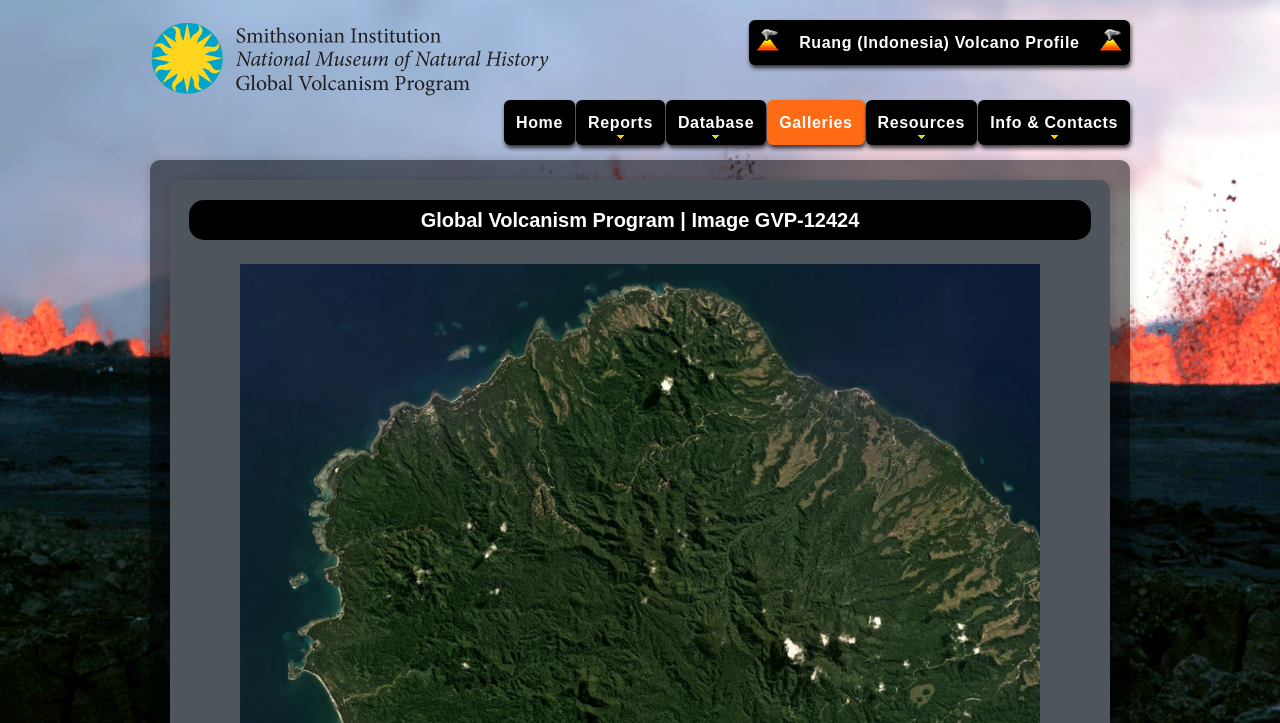Please respond to the question using a single word or phrase:
What is the logo linked to?

homepage